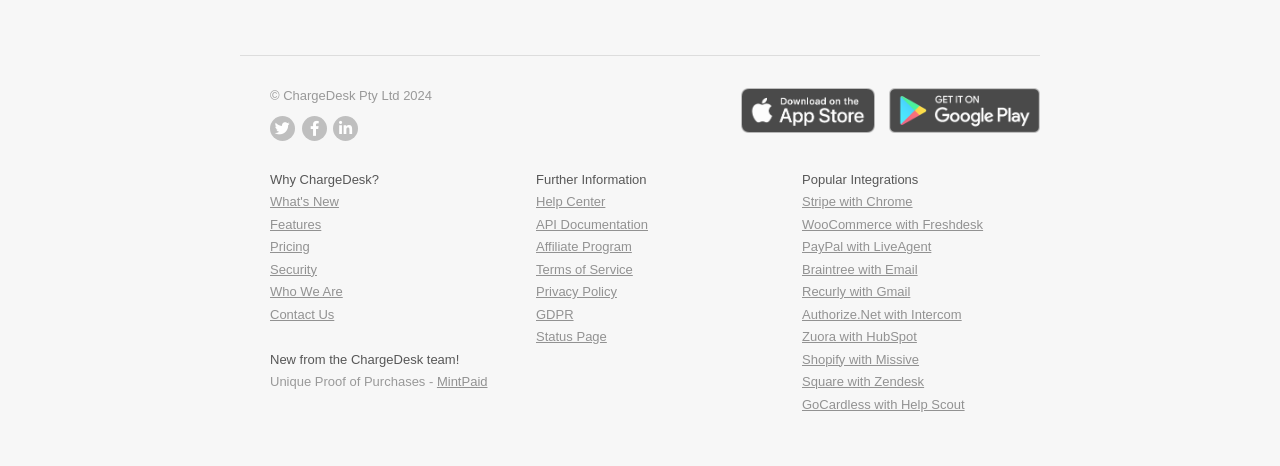Specify the bounding box coordinates of the area to click in order to follow the given instruction: "Download on the App Store."

[0.579, 0.26, 0.684, 0.292]